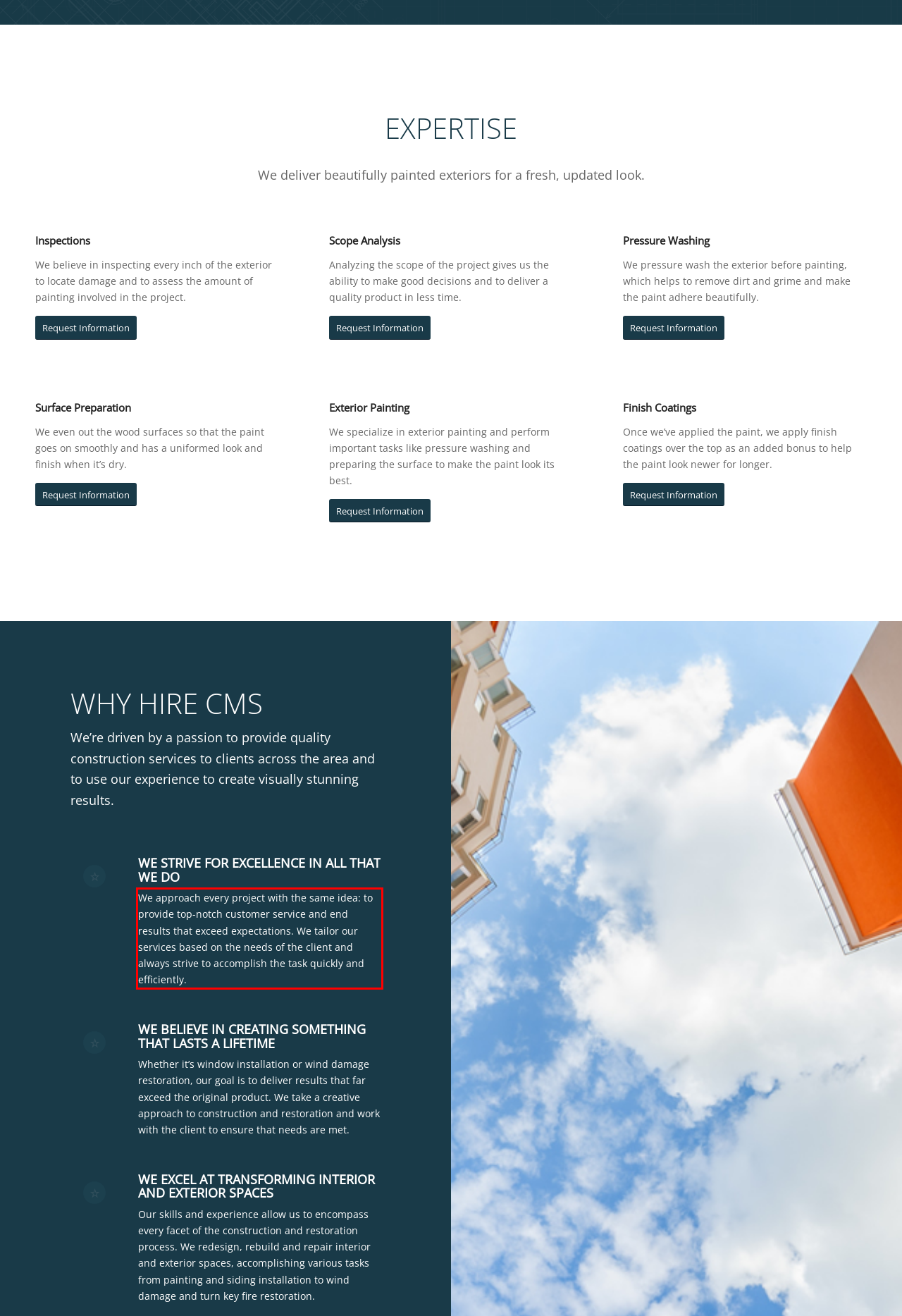Examine the webpage screenshot and use OCR to obtain the text inside the red bounding box.

We approach every project with the same idea: to provide top-notch customer service and end results that exceed expectations. We tailor our services based on the needs of the client and always strive to accomplish the task quickly and efficiently.